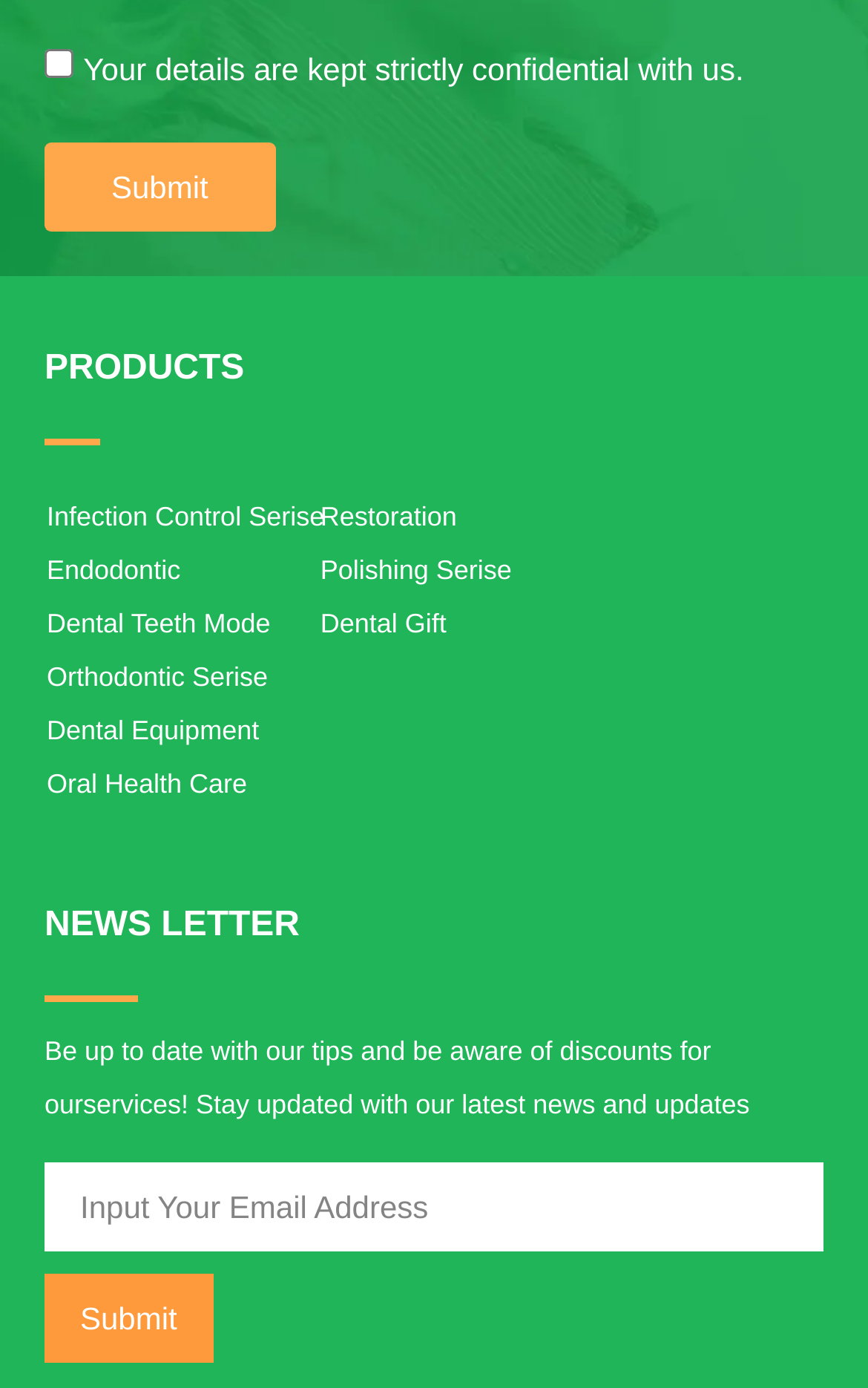Please reply to the following question using a single word or phrase: 
How many product categories are listed?

9